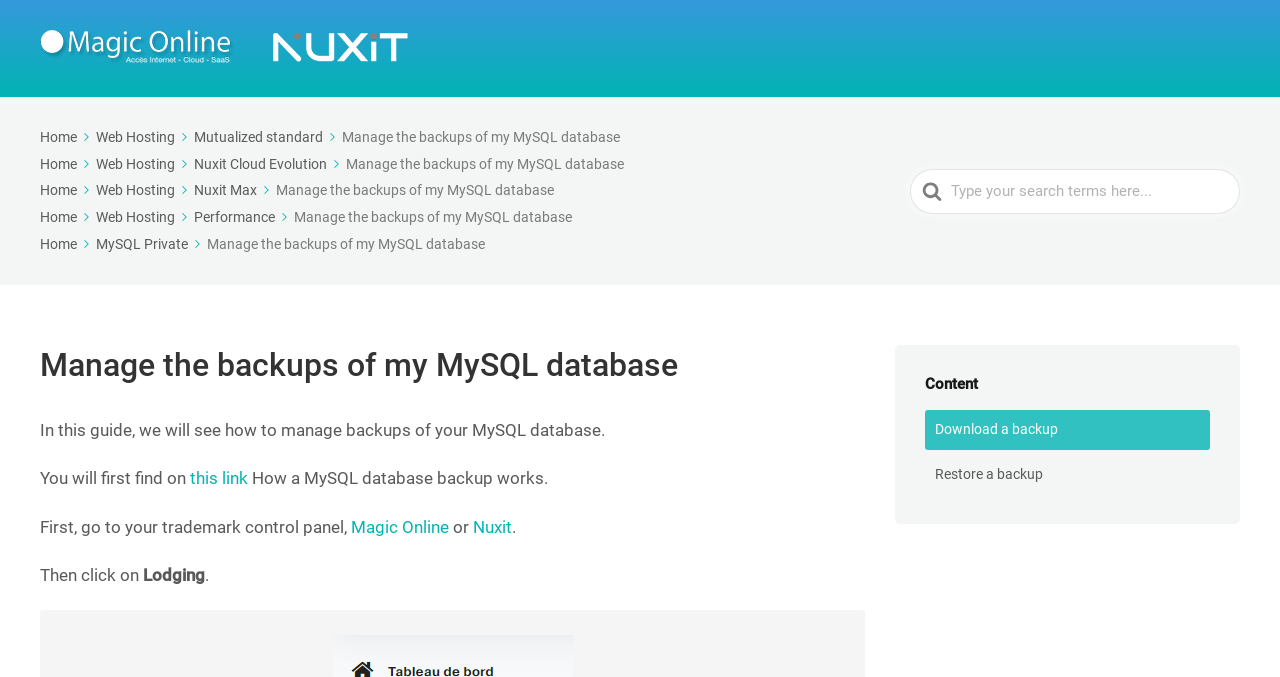Identify the bounding box coordinates of the part that should be clicked to carry out this instruction: "Click on Magic Online Support".

[0.031, 0.044, 0.319, 0.099]